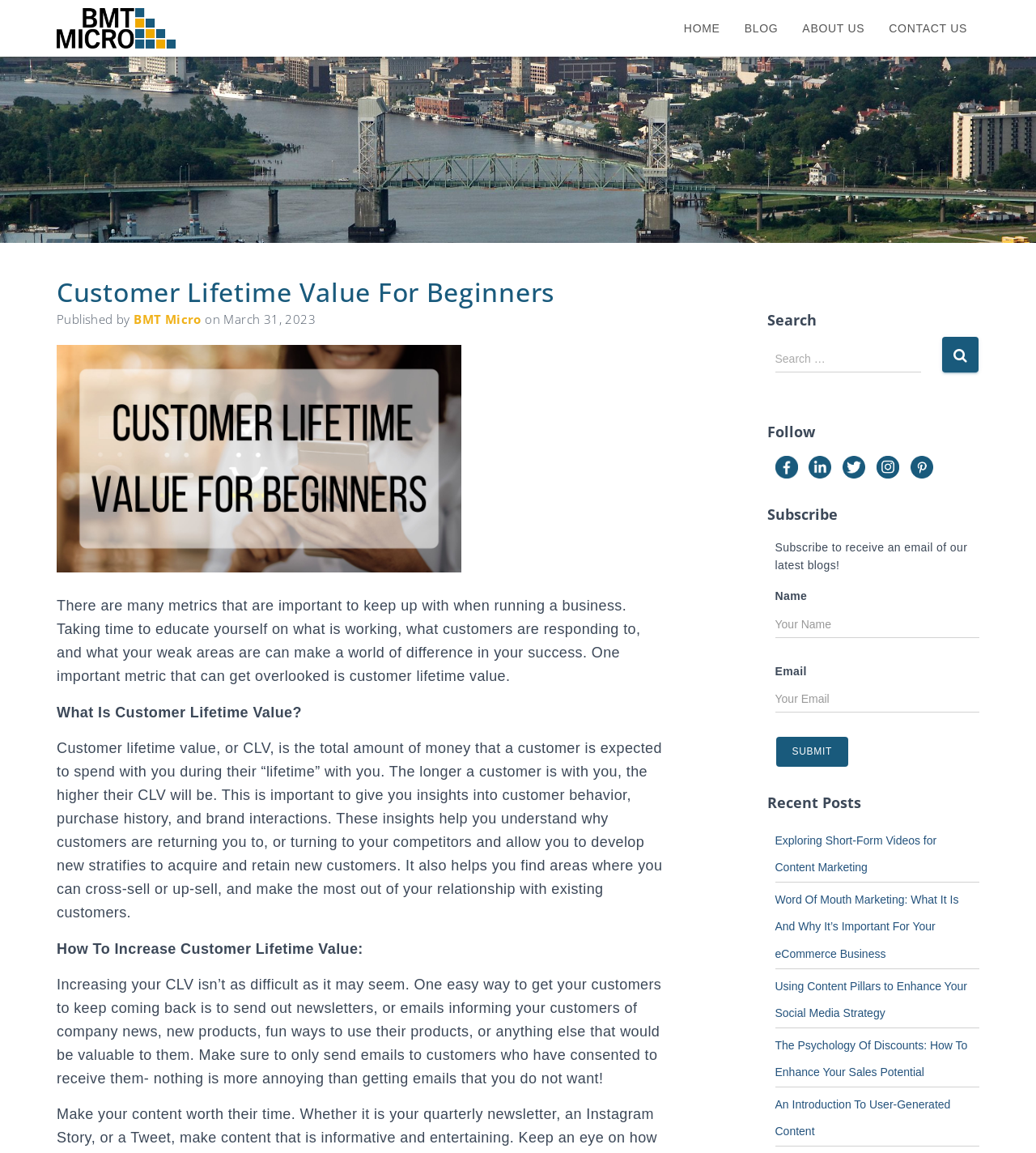Please specify the bounding box coordinates for the clickable region that will help you carry out the instruction: "Read the recent post about Exploring Short-Form Videos for Content Marketing".

[0.748, 0.723, 0.904, 0.758]